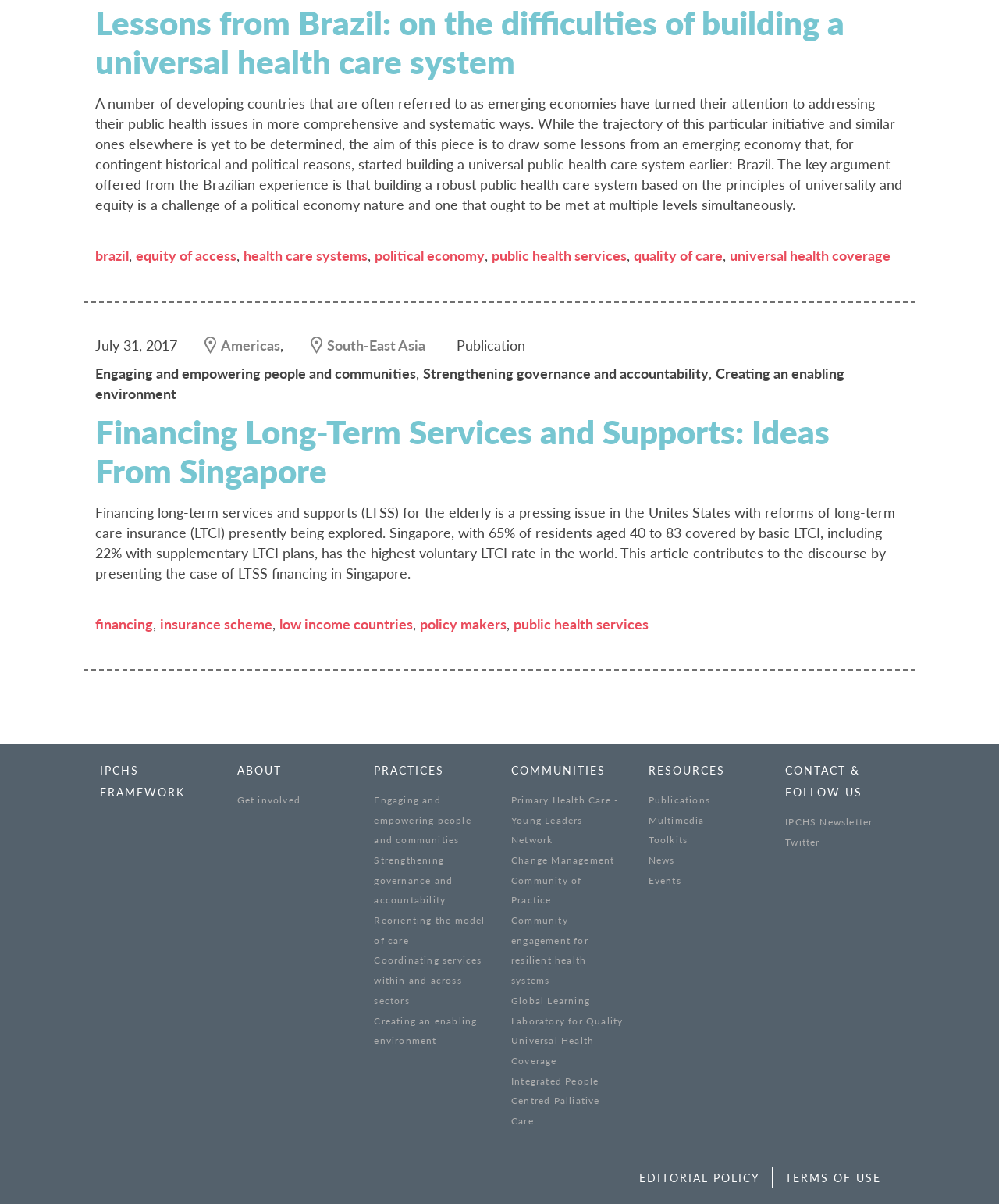Locate the bounding box coordinates of the clickable area to execute the instruction: "Get involved in engaging and empowering people and communities". Provide the coordinates as four float numbers between 0 and 1, represented as [left, top, right, bottom].

[0.374, 0.659, 0.472, 0.702]